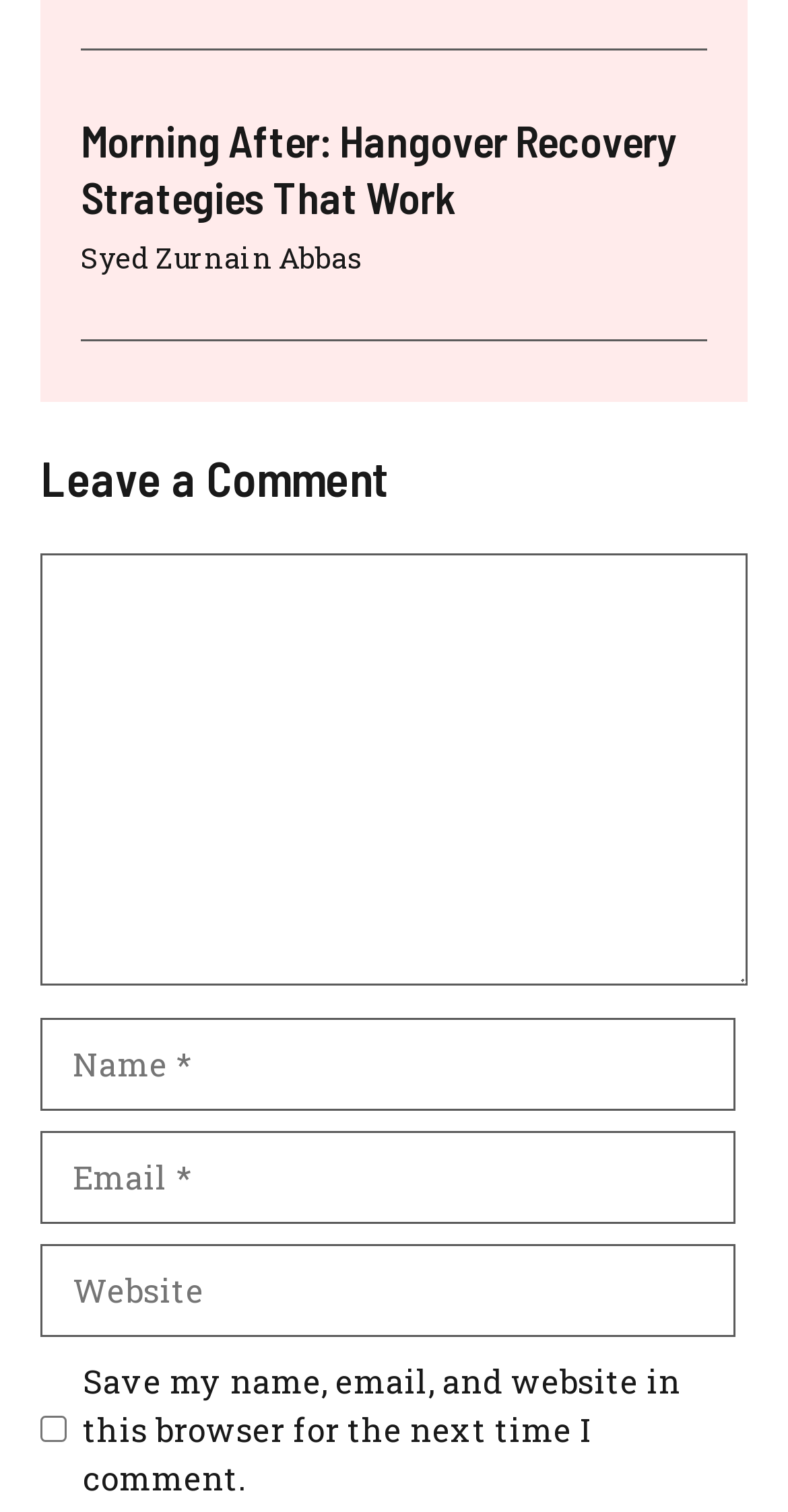Please determine the bounding box of the UI element that matches this description: parent_node: Comment name="url" placeholder="Website". The coordinates should be given as (top-left x, top-left y, bottom-right x, bottom-right y), with all values between 0 and 1.

[0.051, 0.823, 0.933, 0.884]